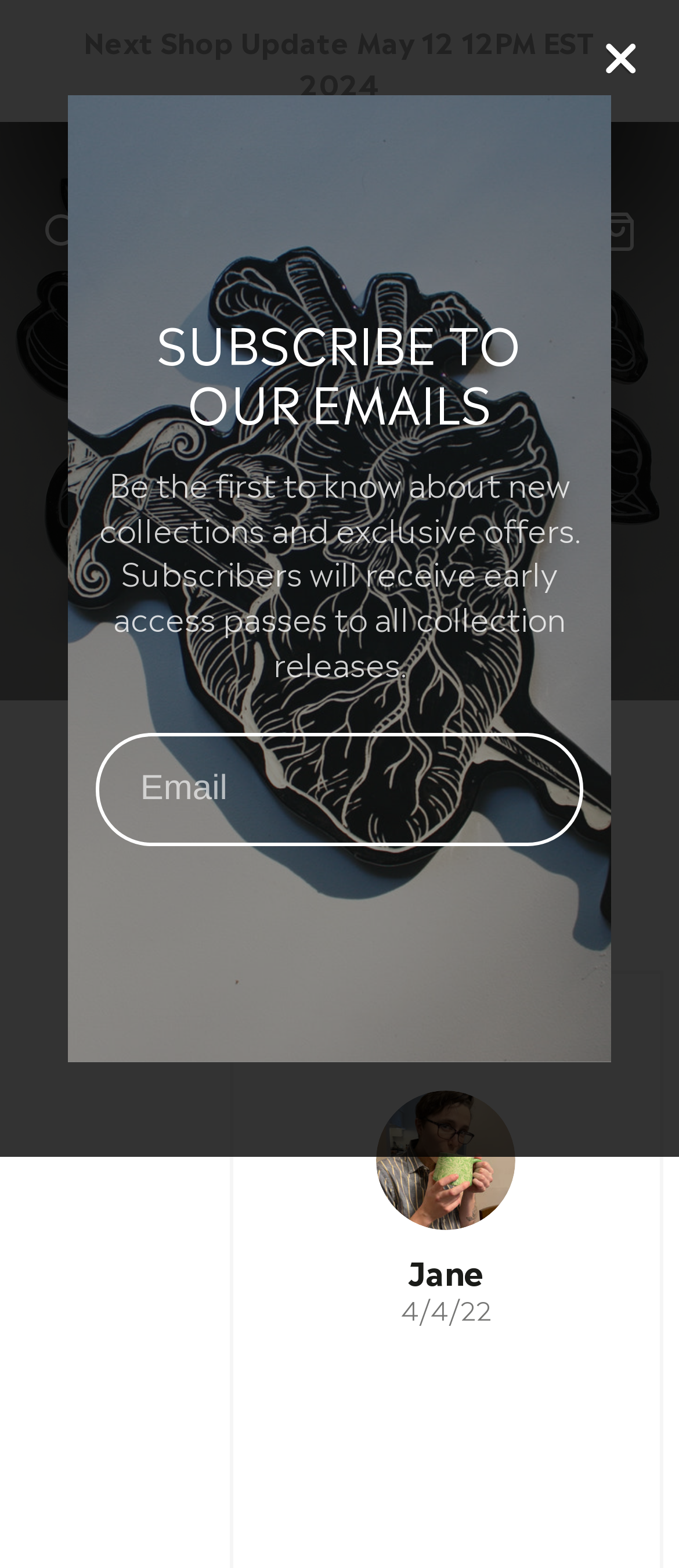How many images are there in the customer reviews section?
Please give a detailed and thorough answer to the question, covering all relevant points.

I counted the number of image elements within the figure element with the heading 'CUSTOMER REVIEWS'. There are 5 image elements with IDs 345, 346, 347, 348, and 349.